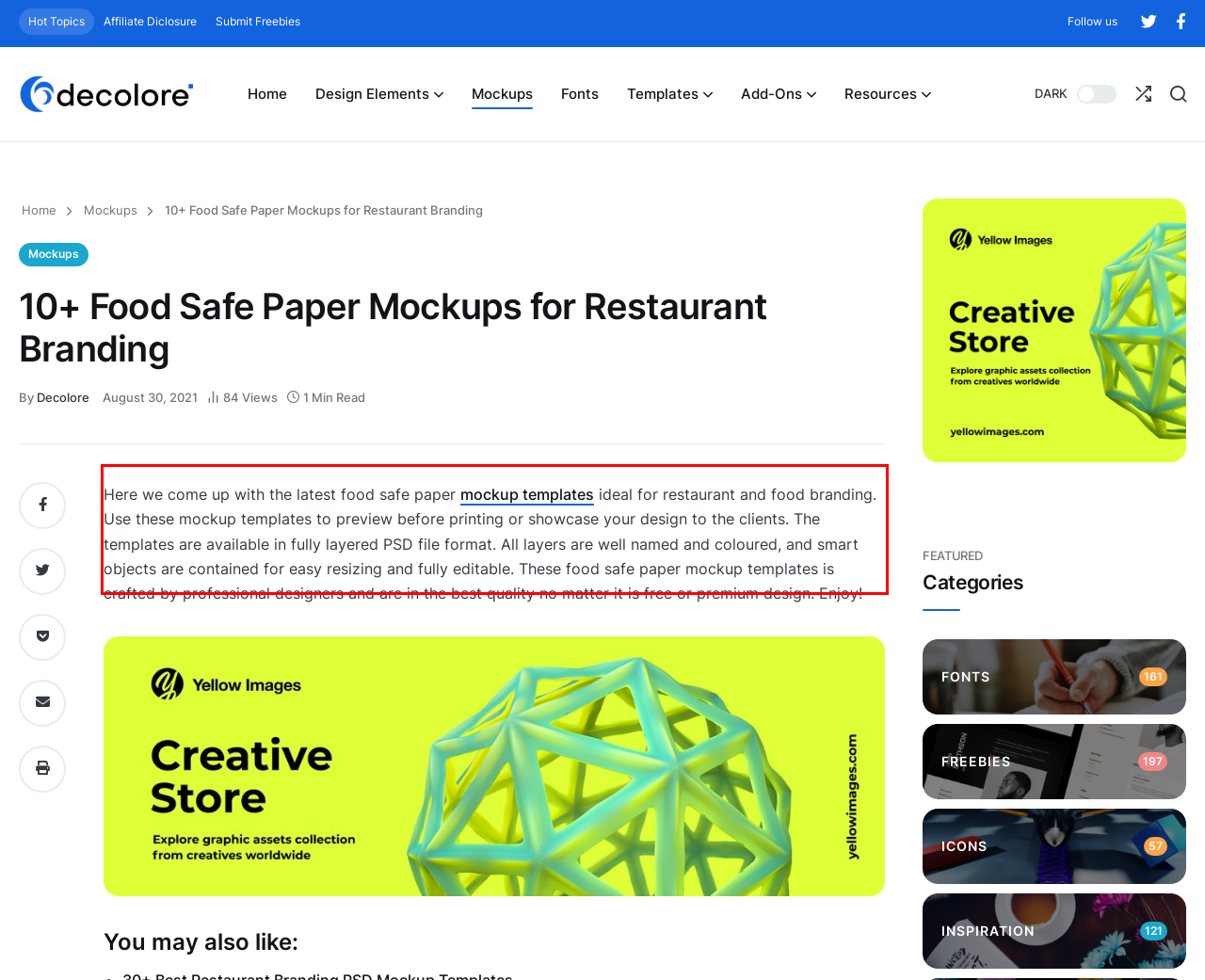Analyze the red bounding box in the provided webpage screenshot and generate the text content contained within.

Here we come up with the latest food safe paper mockup templates ideal for restaurant and food branding. Use these mockup templates to preview before printing or showcase your design to the clients. The templates are available in fully layered PSD file format. All layers are well named and coloured, and smart objects are contained for easy resizing and fully editable. These food safe paper mockup templates is crafted by professional designers and are in the best quality no matter it is free or premium design. Enjoy!